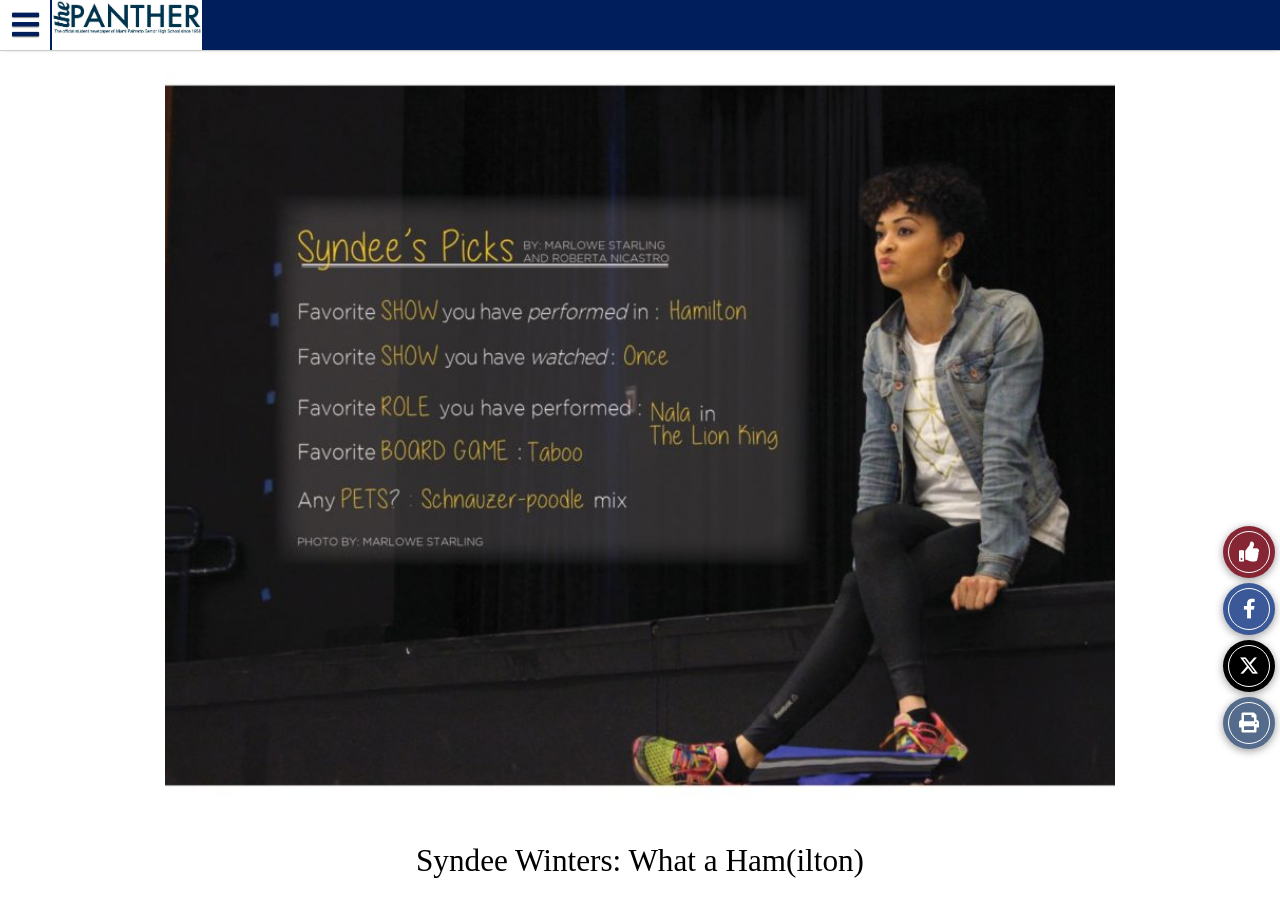Please answer the following query using a single word or phrase: 
What is the name of the high school mentioned?

Miami Palmetto Senior High School